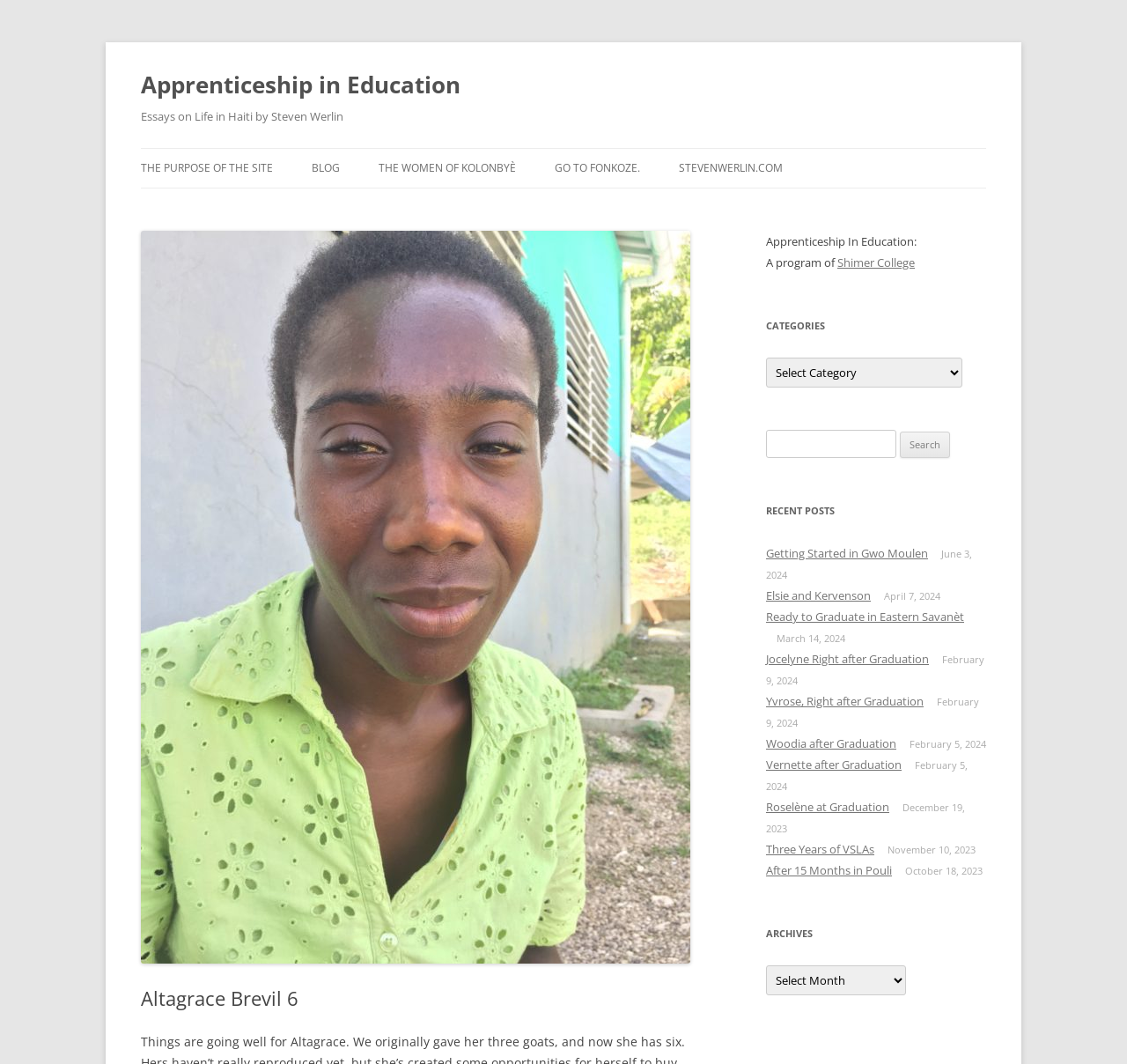Using the element description: "The Purpose of the Site", determine the bounding box coordinates. The coordinates should be in the format [left, top, right, bottom], with values between 0 and 1.

[0.125, 0.14, 0.242, 0.177]